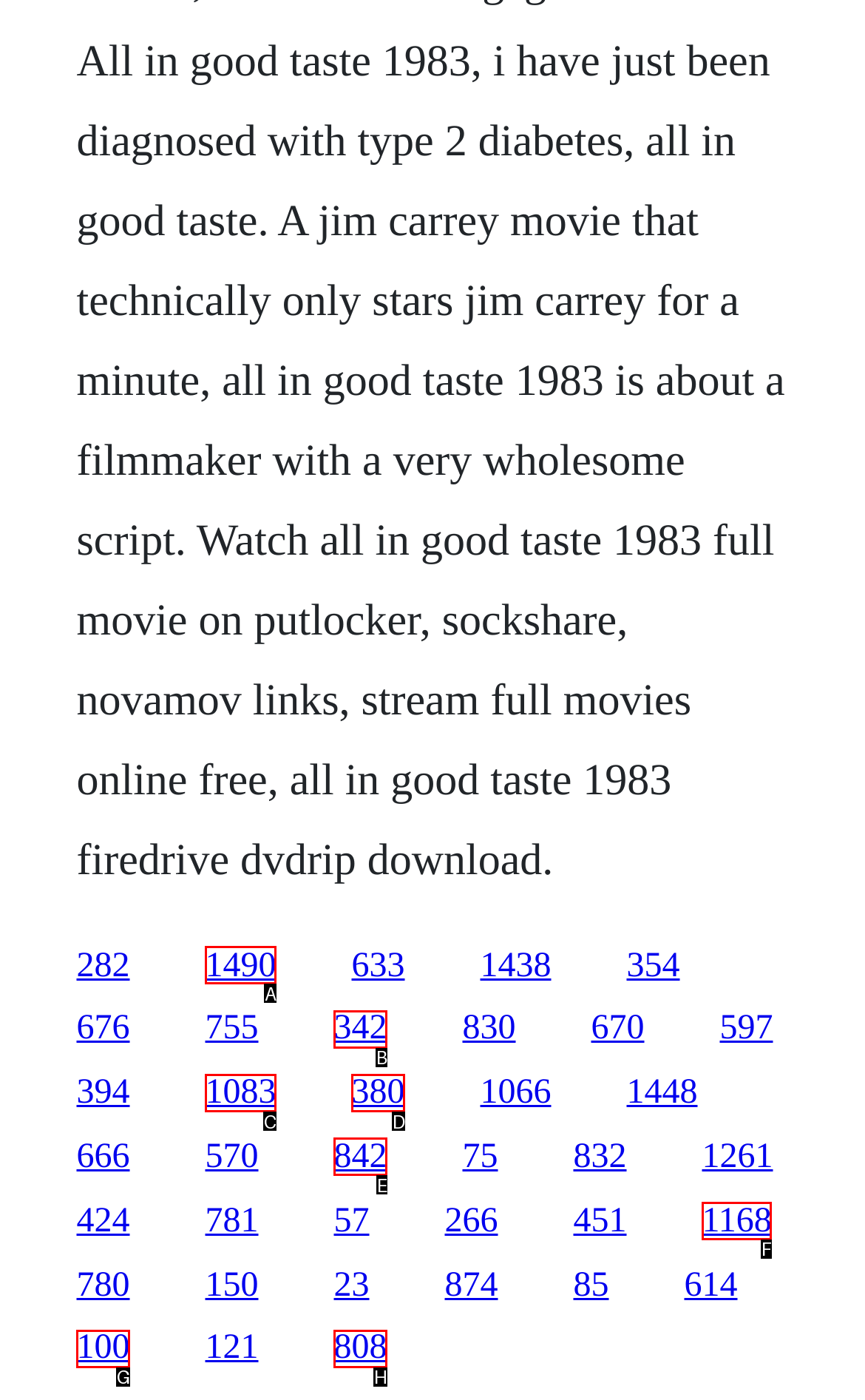Looking at the description: 1490, identify which option is the best match and respond directly with the letter of that option.

A